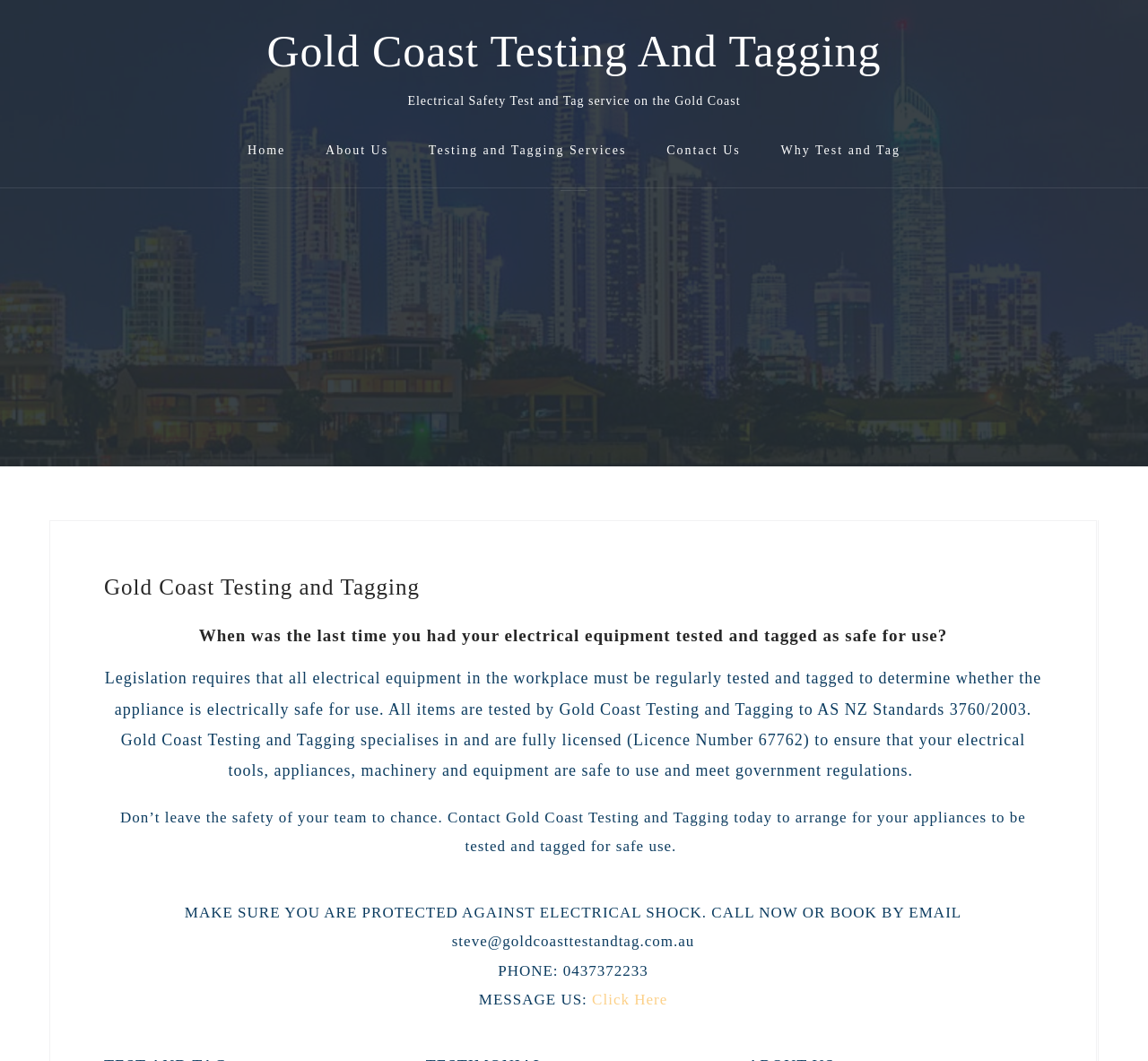Using the information in the image, give a comprehensive answer to the question: 
What is the purpose of testing and tagging electrical equipment?

According to the webpage, legislation requires regular testing and tagging of electrical equipment in the workplace to determine whether the appliance is electrically safe for use. This implies that the purpose of testing and tagging is to ensure electrical safety.